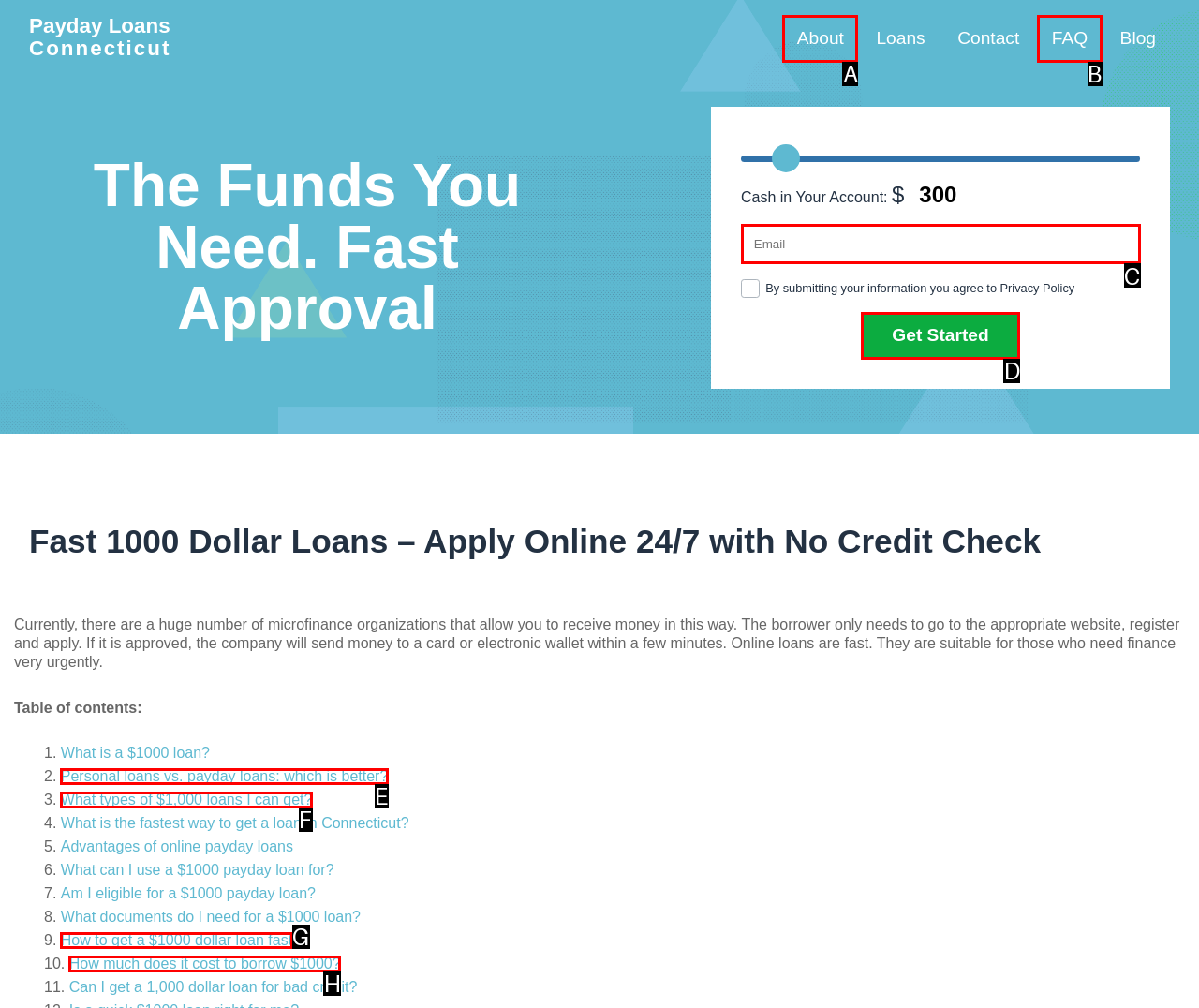Determine which UI element matches this description: Get Started
Reply with the appropriate option's letter.

D